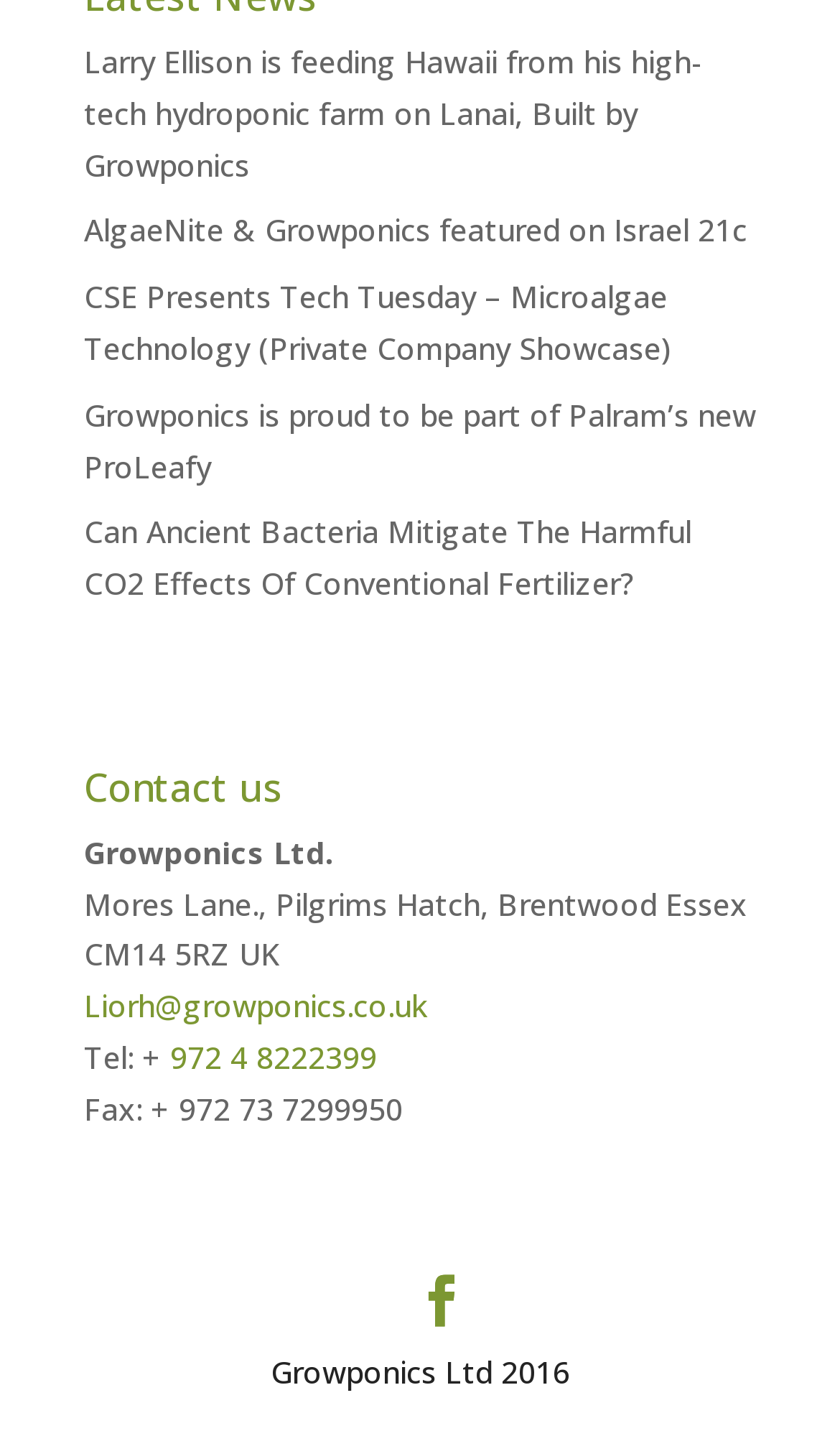From the element description: "Liorh@growponics.co.uk", extract the bounding box coordinates of the UI element. The coordinates should be expressed as four float numbers between 0 and 1, in the order [left, top, right, bottom].

[0.1, 0.689, 0.508, 0.717]